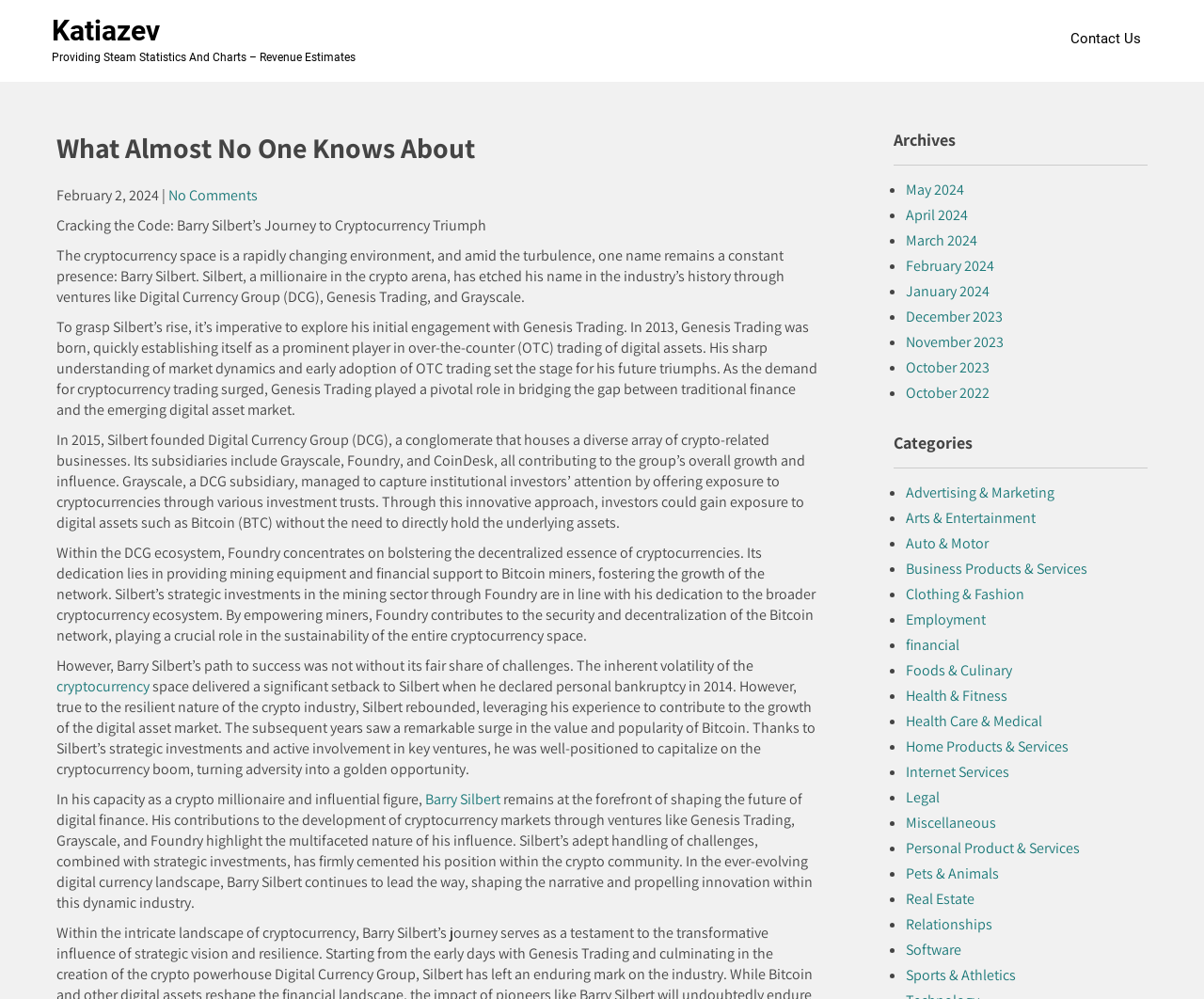Pinpoint the bounding box coordinates of the element to be clicked to execute the instruction: "go to February 2024".

[0.752, 0.256, 0.826, 0.276]